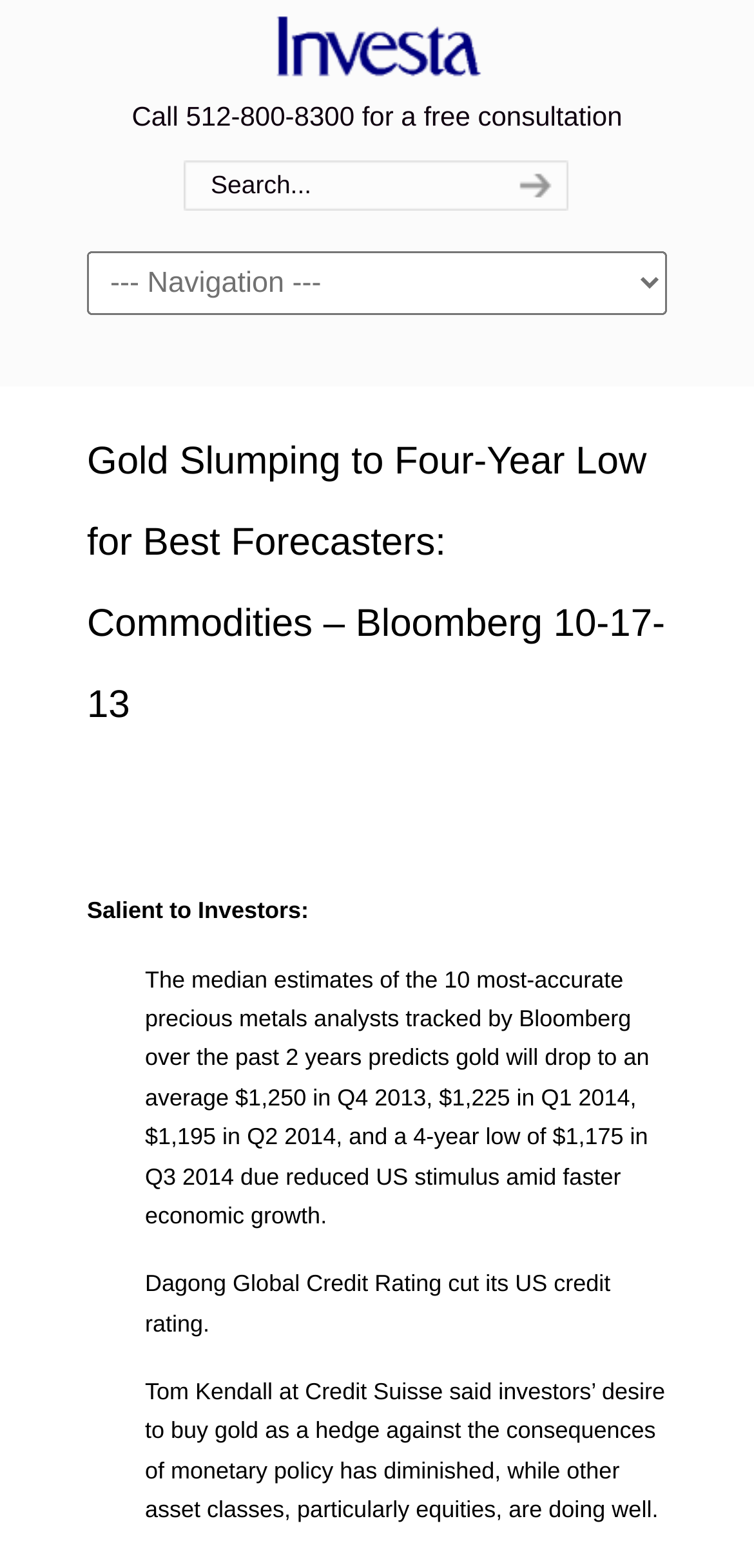Who said investors’ desire to buy gold has diminished?
Refer to the image and give a detailed answer to the query.

I found the answer by reading the static text element that quotes Tom Kendall at Credit Suisse saying that investors’ desire to buy gold as a hedge against the consequences of monetary policy has diminished.